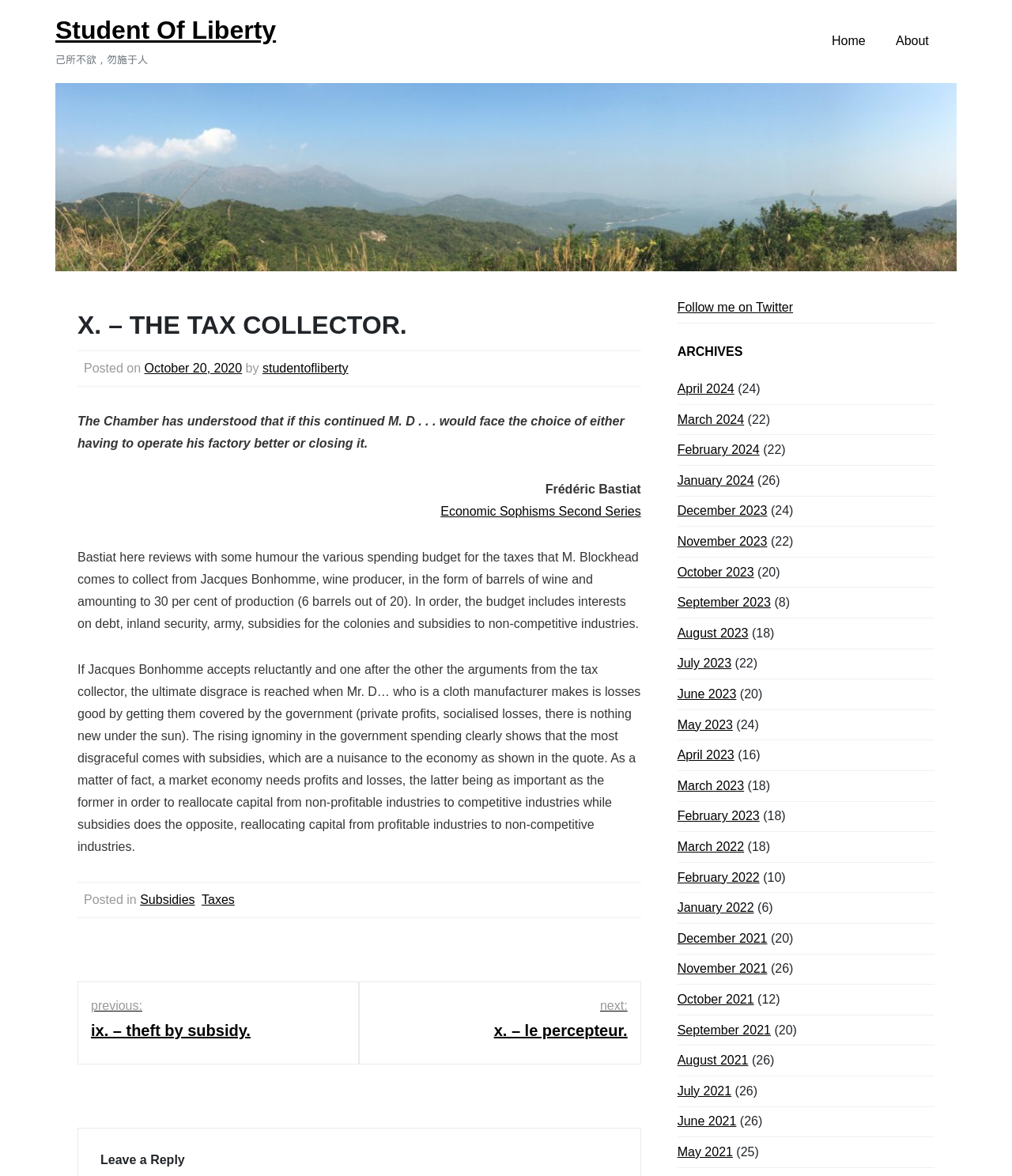What is the name of the website?
Look at the screenshot and give a one-word or phrase answer.

Student Of Liberty